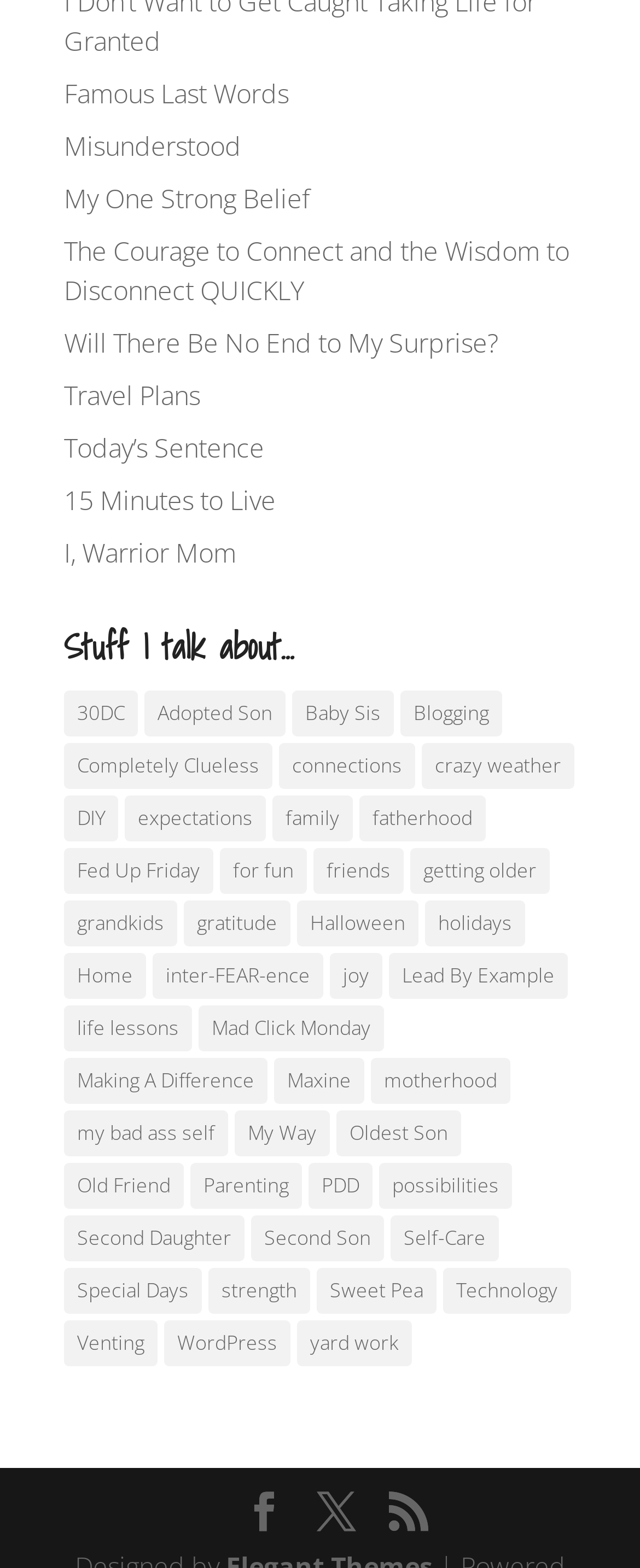Consider the image and give a detailed and elaborate answer to the question: 
How many categories have more than 10 items?

I counted the number of categories with more than 10 items by looking at the numbers in parentheses next to each category name. I found 14 categories that meet this criteria.